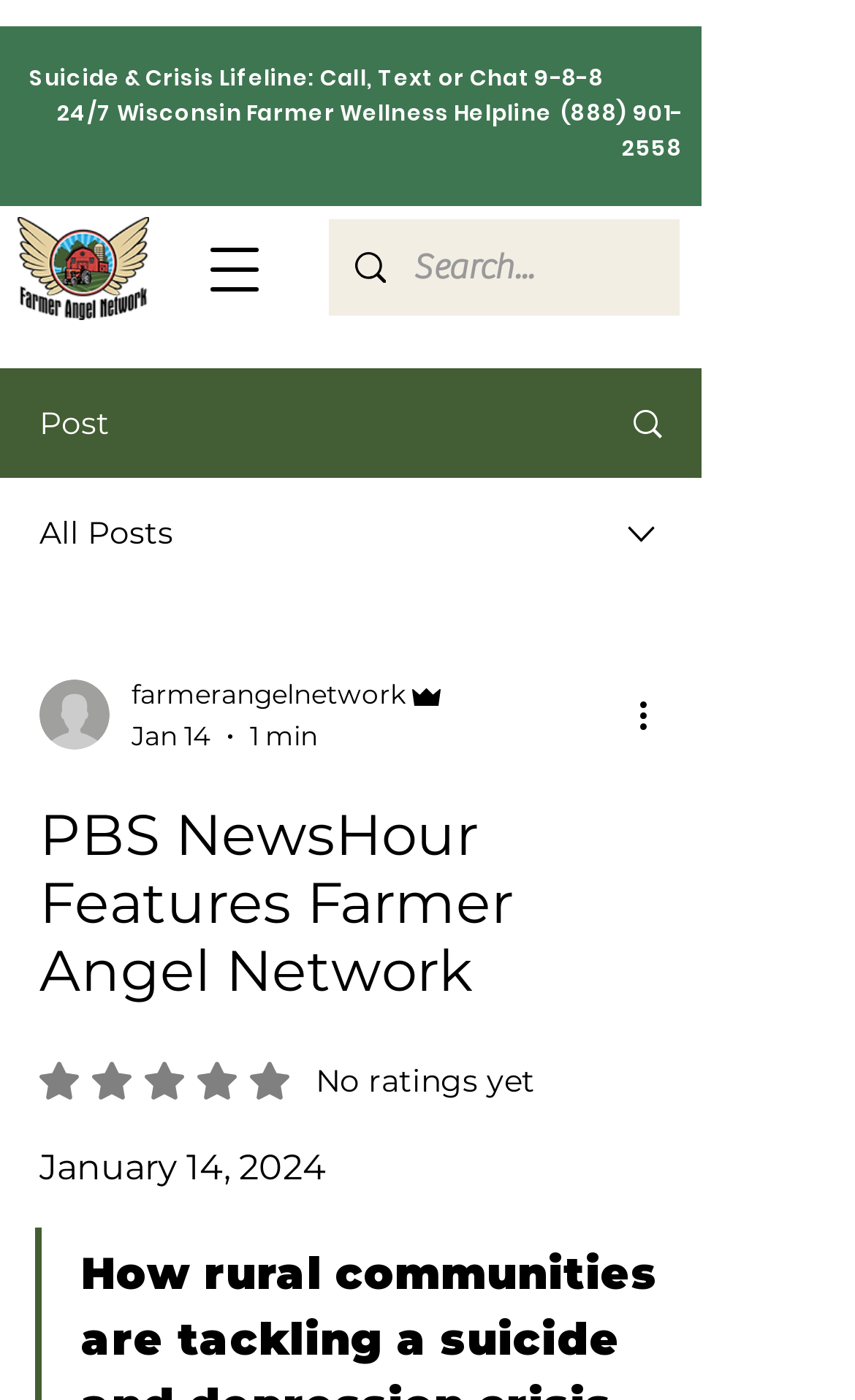What is the rating of the article? Examine the screenshot and reply using just one word or a brief phrase.

No ratings yet